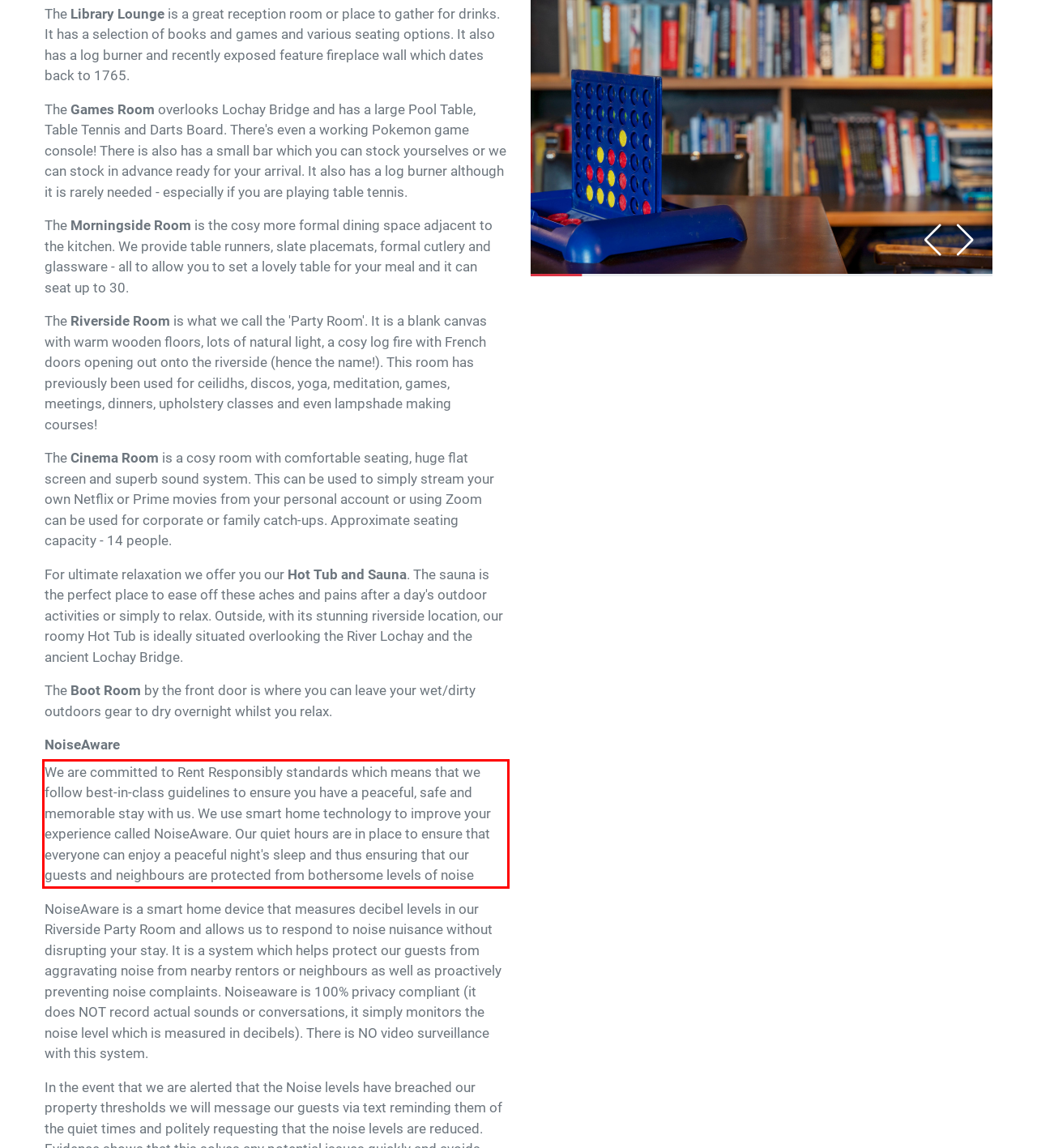Please examine the screenshot of the webpage and read the text present within the red rectangle bounding box.

We are committed to Rent Responsibly standards which means that we follow best-in-class guidelines to ensure you have a peaceful, safe and memorable stay with us. We use smart home technology to improve your experience called NoiseAware. Our quiet hours are in place to ensure that everyone can enjoy a peaceful night's sleep and thus ensuring that our guests and neighbours are protected from bothersome levels of noise